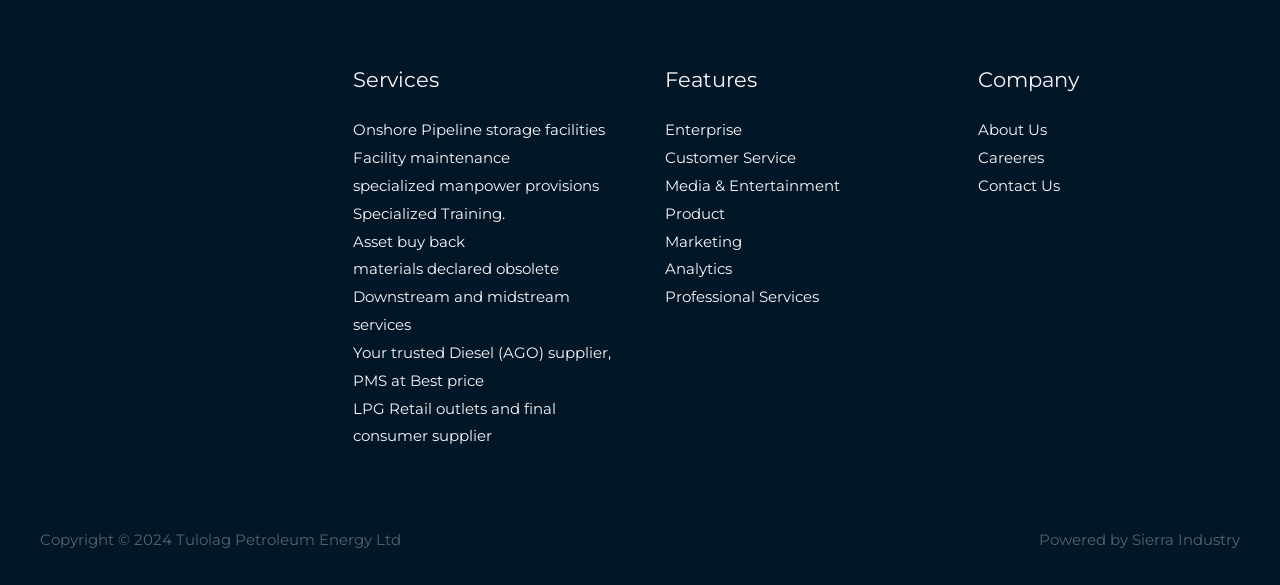Can you show the bounding box coordinates of the region to click on to complete the task described in the instruction: "Read about Company"?

[0.764, 0.205, 0.818, 0.238]